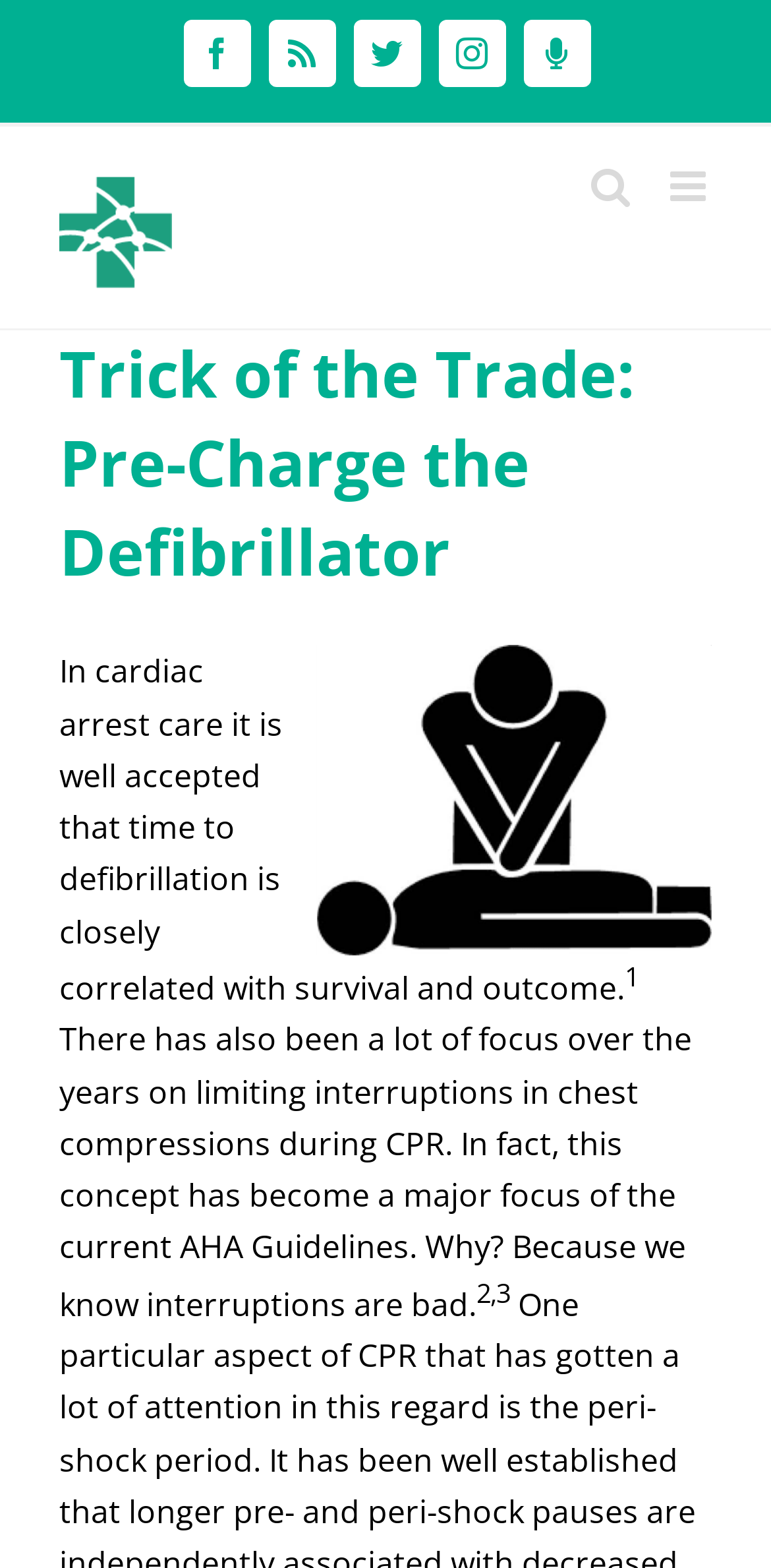Determine the primary headline of the webpage.

Trick of the Trade: Pre-Charge the Defibrillator